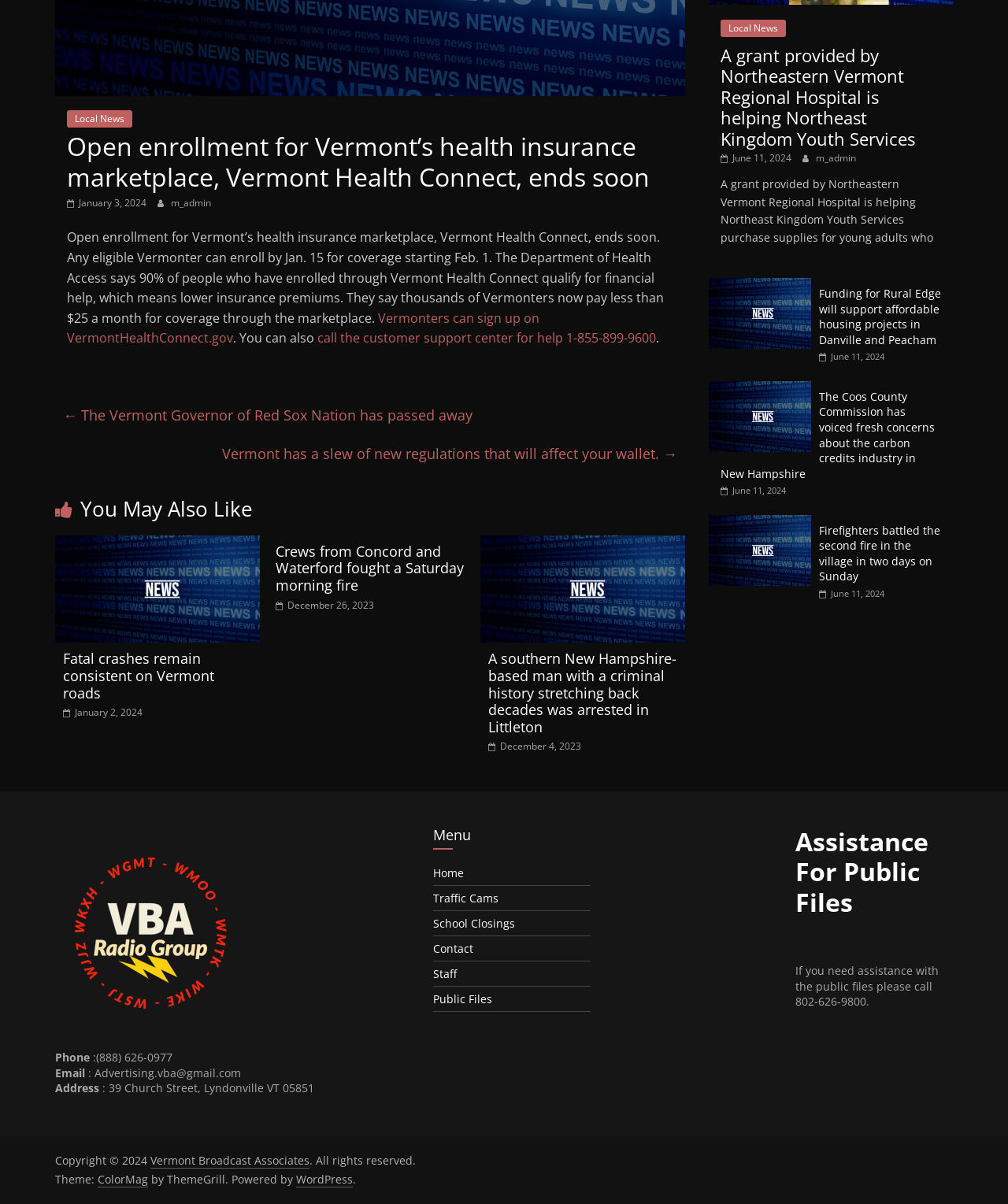Please specify the bounding box coordinates in the format (top-left x, top-left y, bottom-right x, bottom-right y), with all values as floating point numbers between 0 and 1. Identify the bounding box of the UI element described by: TNJN: Tennessee Journalist

None